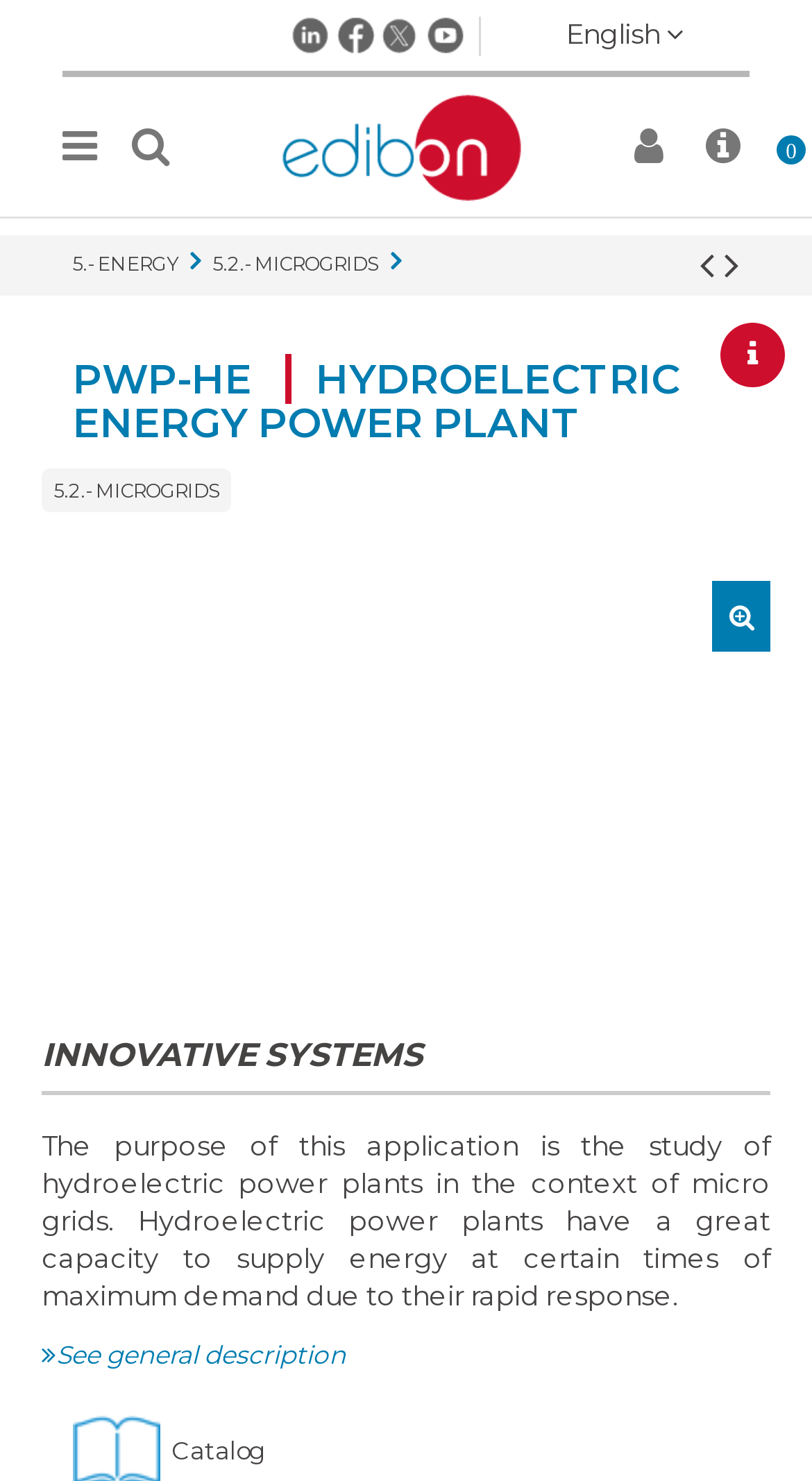Determine the bounding box coordinates of the region I should click to achieve the following instruction: "Go to the MICROGRIDS page". Ensure the bounding box coordinates are four float numbers between 0 and 1, i.e., [left, top, right, bottom].

[0.262, 0.171, 0.47, 0.186]